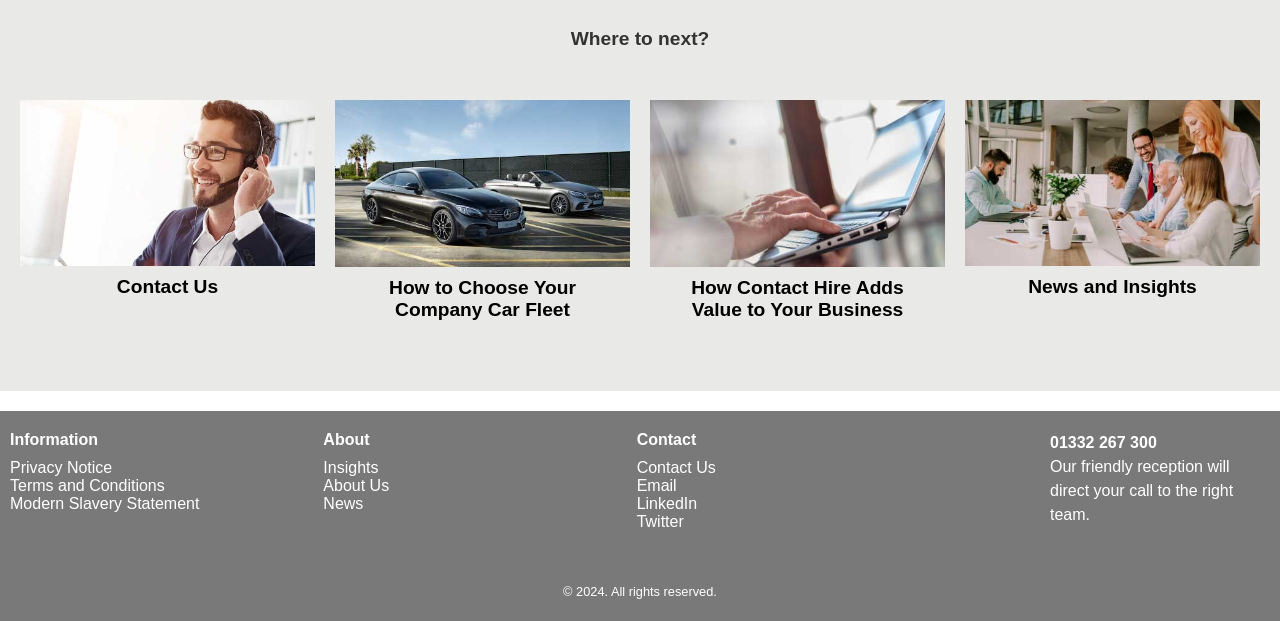Given the element description: "parent_node: News and Insights", predict the bounding box coordinates of the UI element it refers to, using four float numbers between 0 and 1, i.e., [left, top, right, bottom].

[0.754, 0.162, 0.984, 0.429]